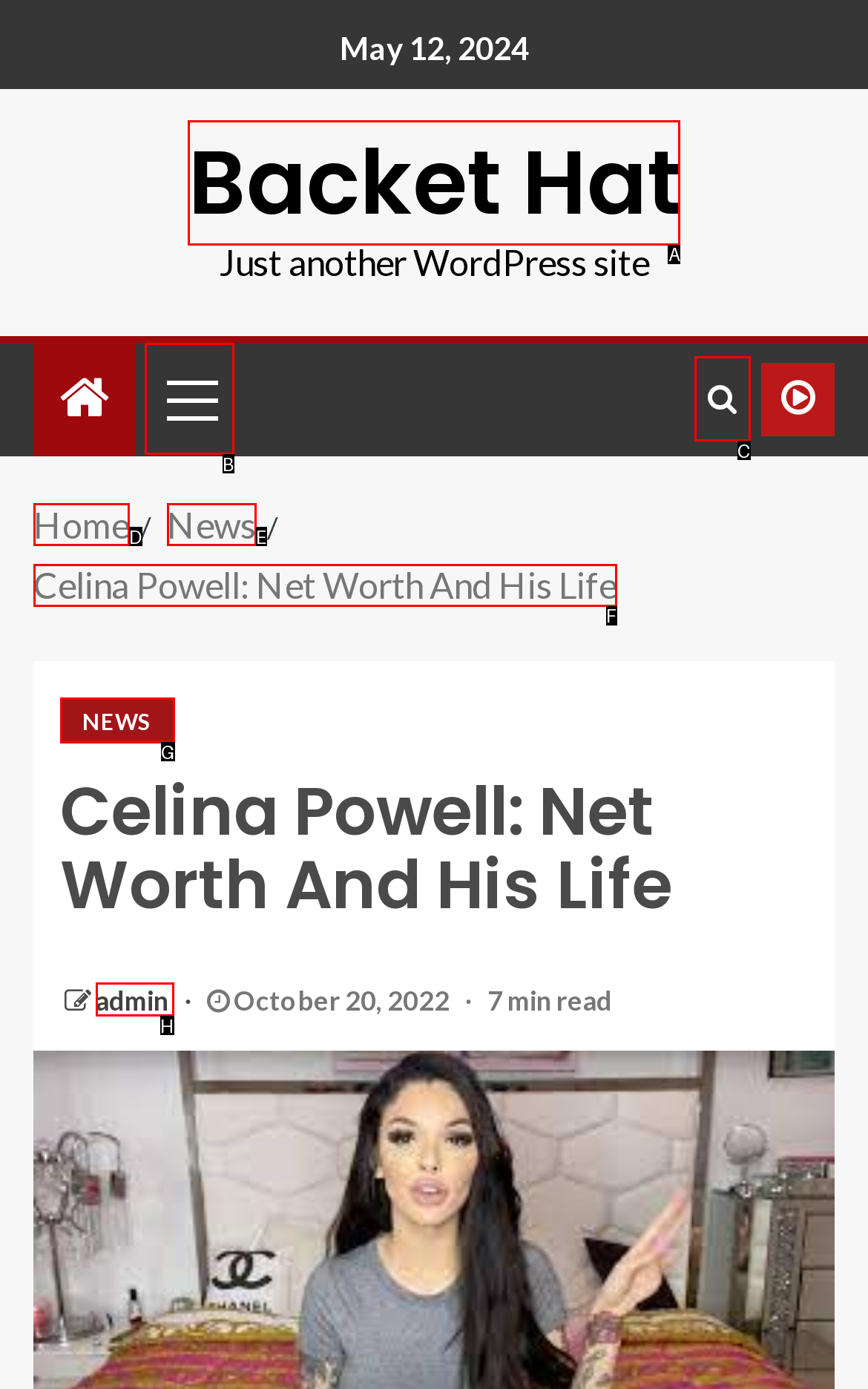Identify which HTML element matches the description: admin
Provide your answer in the form of the letter of the correct option from the listed choices.

H